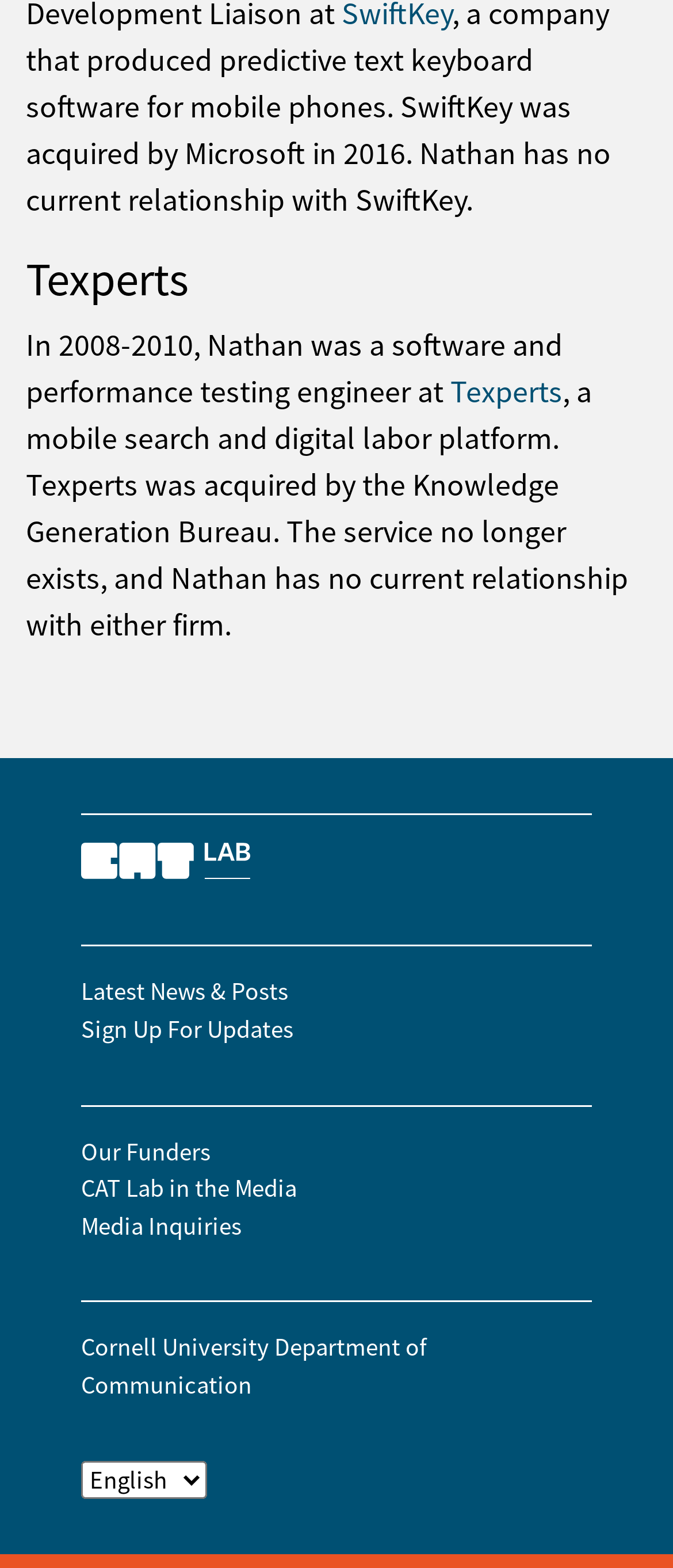Find the bounding box coordinates of the element to click in order to complete this instruction: "Choose a language". The bounding box coordinates must be four float numbers between 0 and 1, denoted as [left, top, right, bottom].

[0.121, 0.931, 0.308, 0.956]